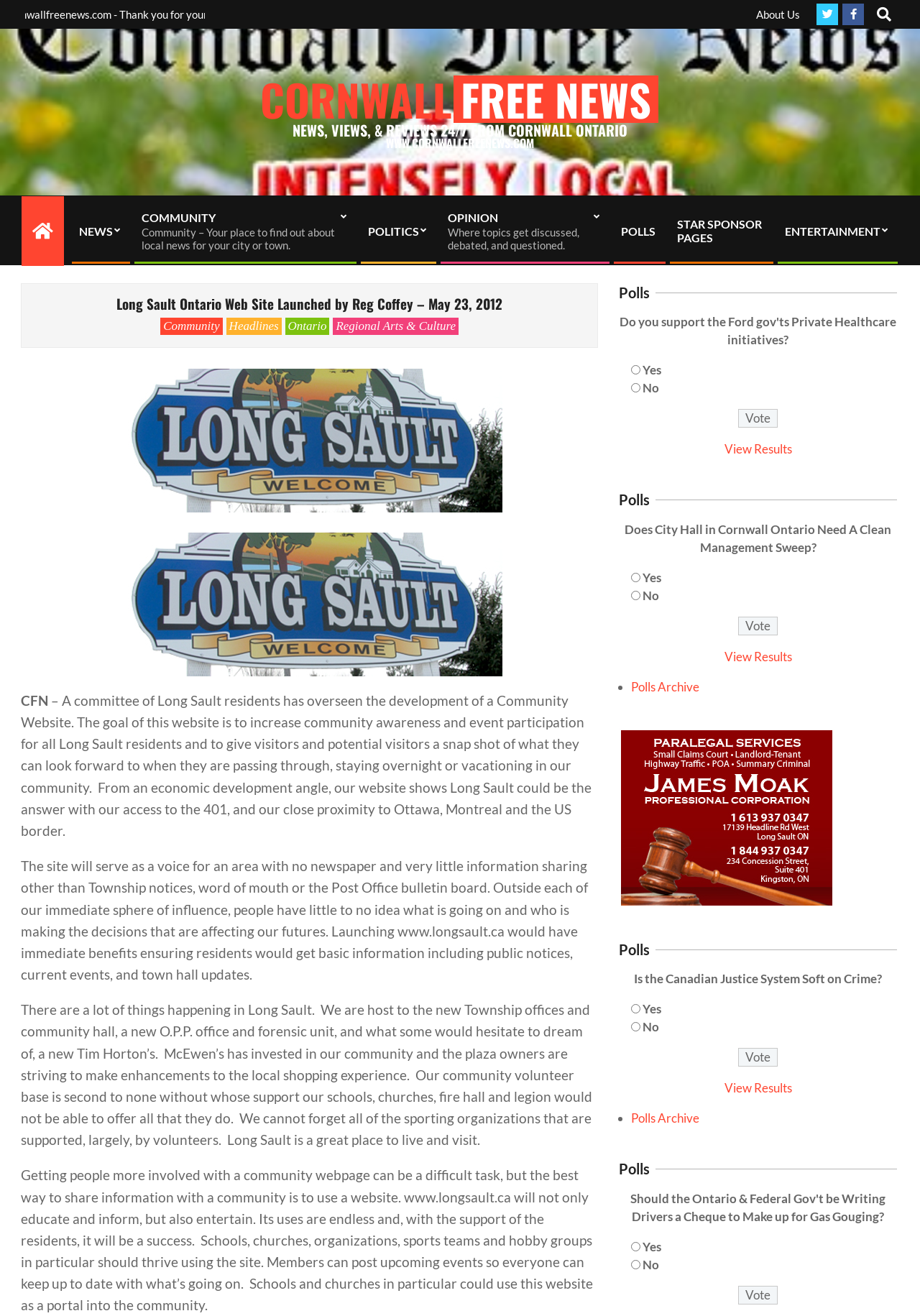What is the topic of the first poll on the webpage?
From the image, provide a succinct answer in one word or a short phrase.

City Hall in Cornwall Ontario